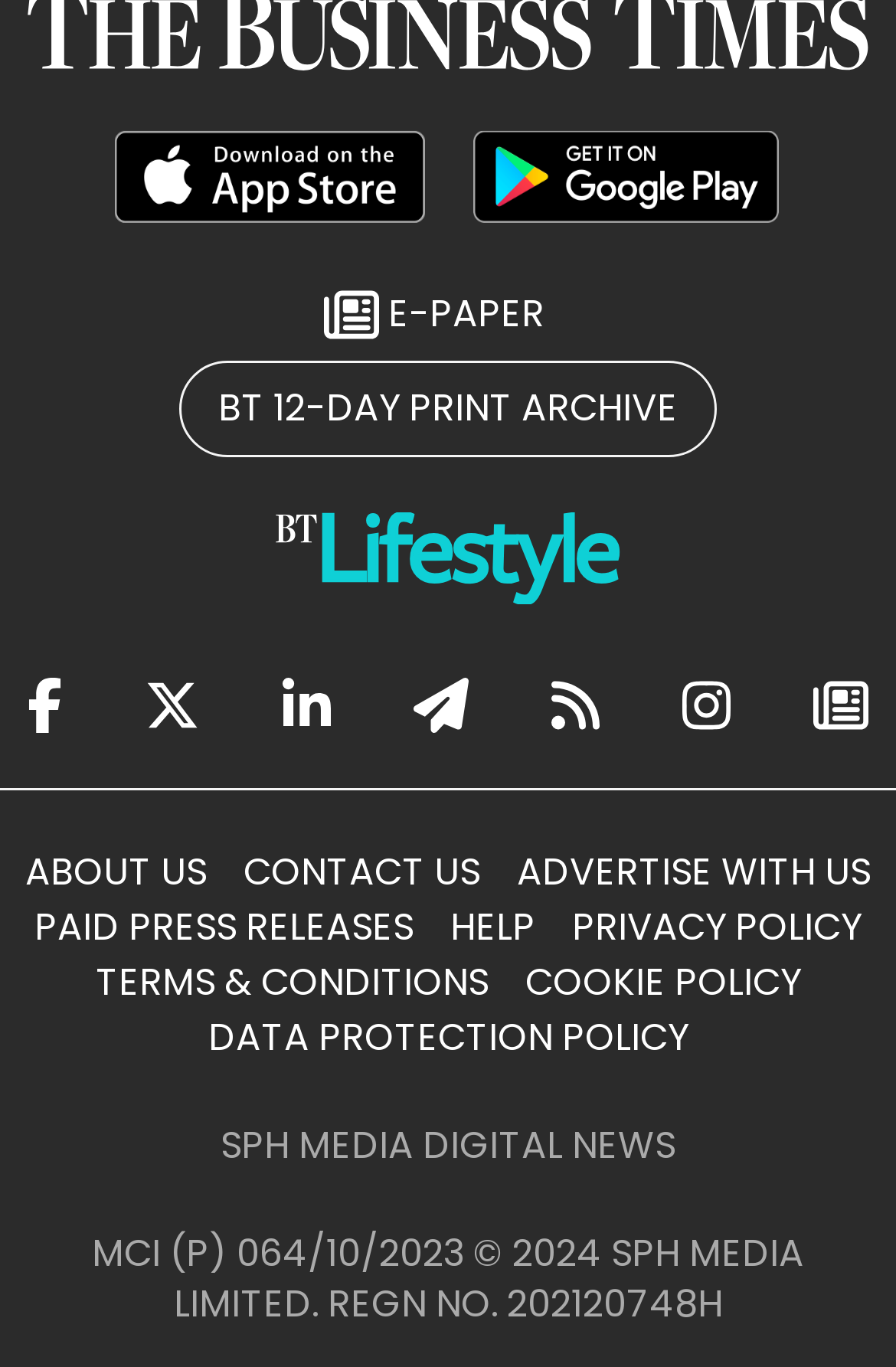Please provide a detailed answer to the question below based on the screenshot: 
How many social media platforms can you share on?

I counted the number of social media links on the webpage, which are 'Share on Facebook', 'Share on Twitter', 'Share on Linkedin', 'Share on Telegram', 'Share on Instagram', and found that there are 7 social media platforms that you can share on.